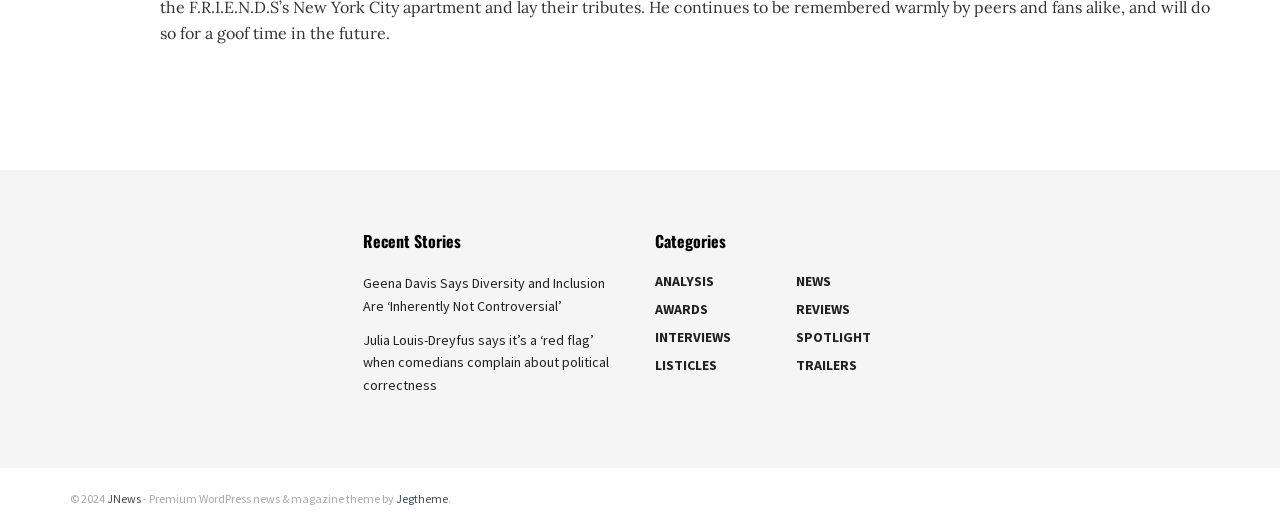By analyzing the image, answer the following question with a detailed response: What is the category of the story 'Geena Davis Says Diversity and Inclusion Are ‘Inherently Not Controversial’'?

The story 'Geena Davis Says Diversity and Inclusion Are ‘Inherently Not Controversial’' is listed under the 'Recent Stories' section, and based on its content, it can be categorized as a NEWS article.